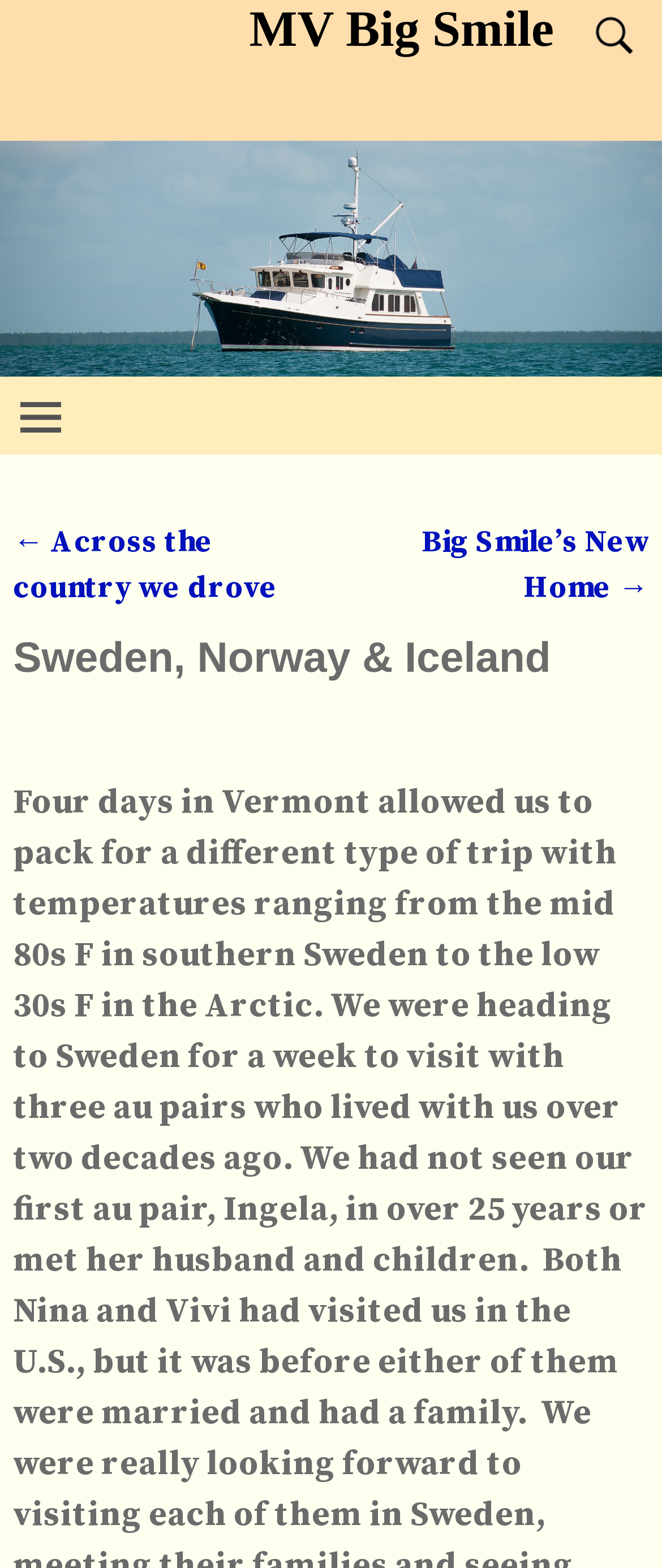Please determine the primary heading and provide its text.

MV Big Smile